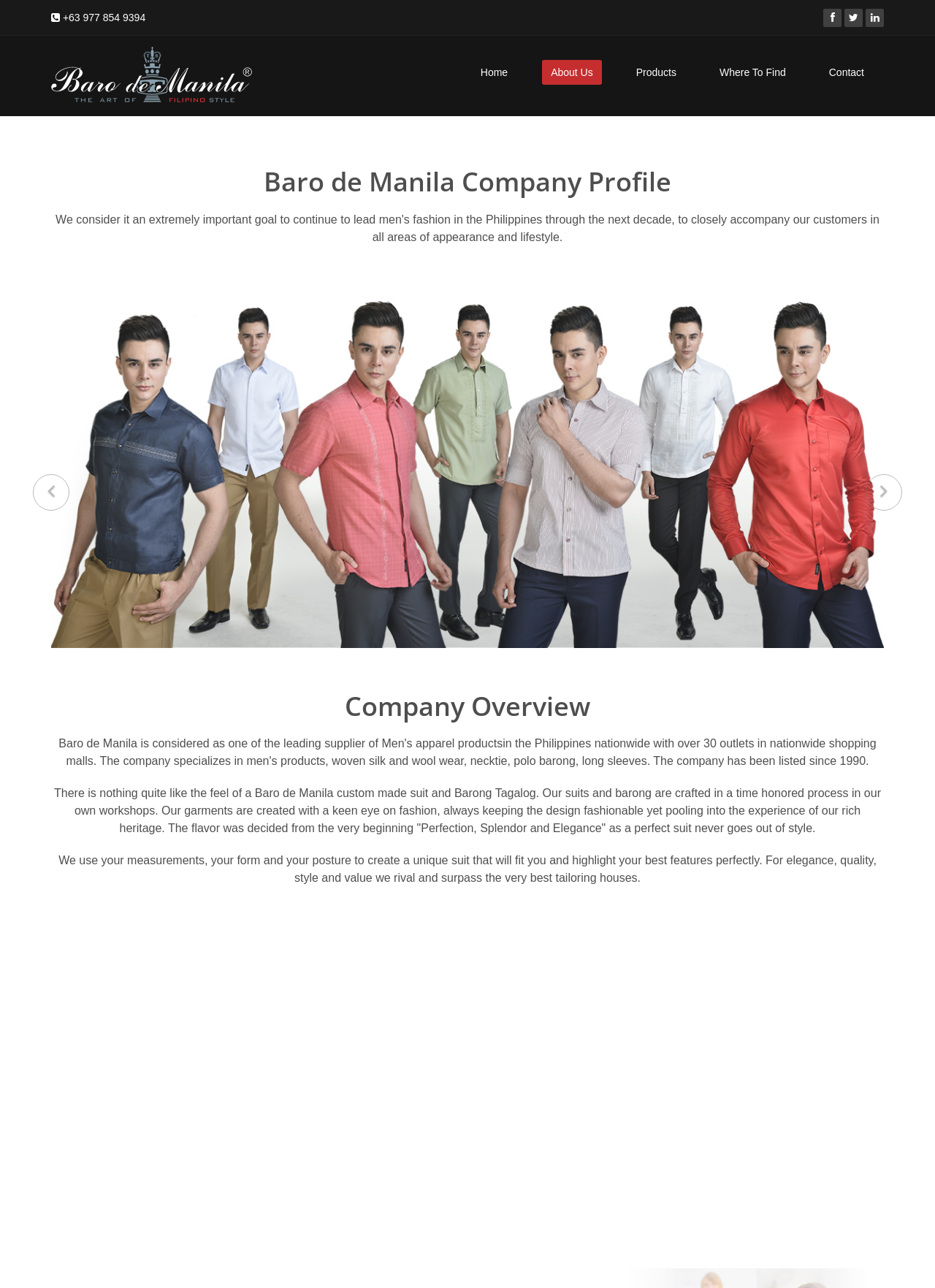Elaborate on the information and visuals displayed on the webpage.

The webpage is about Baro de Manila, a company that specializes in custom-made suits and Barong Tagalog. At the top left corner, there is a phone number "+63 977 854 9394" displayed. Below the phone number, there is a logo of Baro de Manila, which is an image. 

To the right of the logo, there are five navigation links: "Home", "About Us", "Products", "Where To Find", and "Contact". These links are aligned horizontally and are positioned near the top of the page.

Below the navigation links, there is a heading that reads "Baro de Manila Company Profile". Underneath this heading, there is another heading that says "Company Overview". 

The main content of the page is divided into two paragraphs. The first paragraph describes the company's custom-made suits and Barong Tagalog, highlighting their attention to fashion and heritage. The second paragraph explains the company's tailoring process, which involves using the customer's measurements to create a unique suit that fits perfectly and highlights their best features.